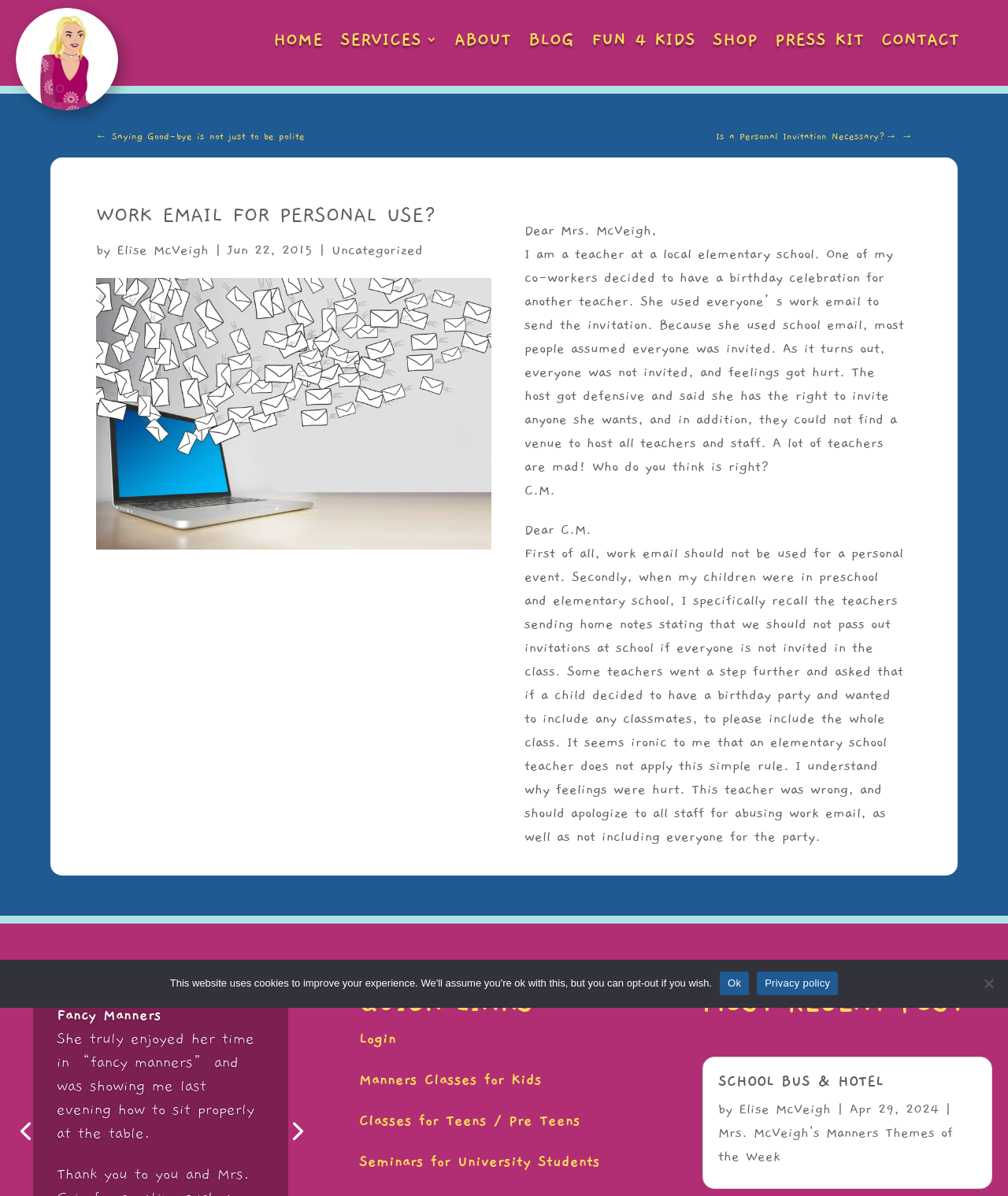Generate a comprehensive description of the webpage content.

This webpage is about Mrs. McVeigh's Manners, a website focused on teaching kids good manners. At the top, there is a navigation menu with links to different sections of the website, including HOME, SERVICES, ABOUT, BLOG, FUN 4 KIDS, SHOP, PRESS KIT, and CONTACT. 

Below the navigation menu, there are two links, one pointing to a previous article and another to a next article. The main content of the webpage is an article titled "WORK EMAIL FOR PERSONAL USE?" written by Elise McVeigh on June 22, 2015. The article is a response to a question from a teacher who used work email to send out birthday invitations, causing hurt feelings among colleagues who were not invited. 

The article is divided into sections, with the question from the teacher, followed by Mrs. McVeigh's response. There is also an image accompanying the article. On the right side of the article, there is a section with links to QUICK LINKS, including Login, Manners Classes for Kids, Classes for Teens / Pre Teens, and Seminars for University Students.

At the bottom of the webpage, there is a section with the MOST RECENT POST, which is an article titled "SCHOOL BUS & HOTEL" written by Elise McVeigh on April 29, 2024. There is also a cookie notice dialog at the bottom of the webpage, which can be dismissed by clicking "Ok" or "No".